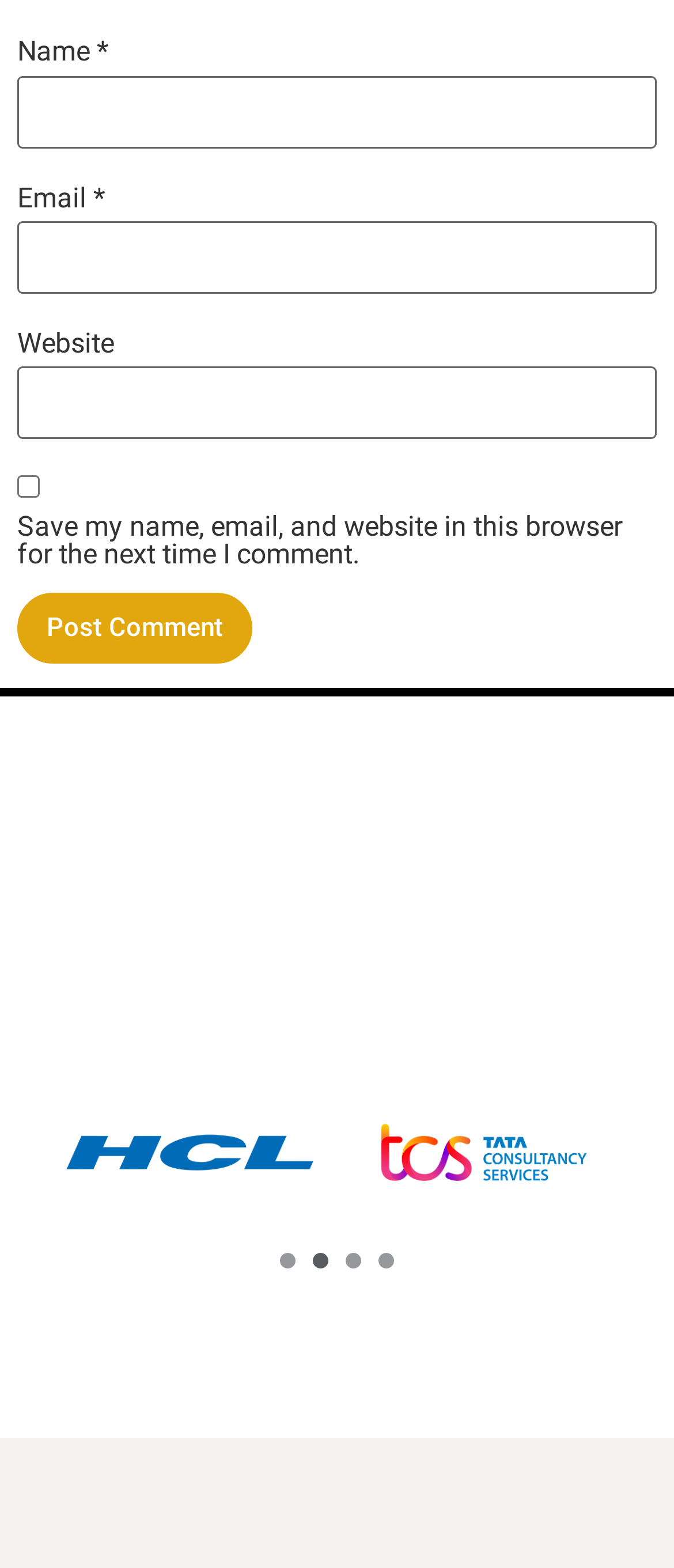From the element description: "aria-label="Carousel Page 1 (Current Slide)"", extract the bounding box coordinates of the UI element. The coordinates should be expressed as four float numbers between 0 and 1, in the order [left, top, right, bottom].

[0.415, 0.799, 0.438, 0.808]